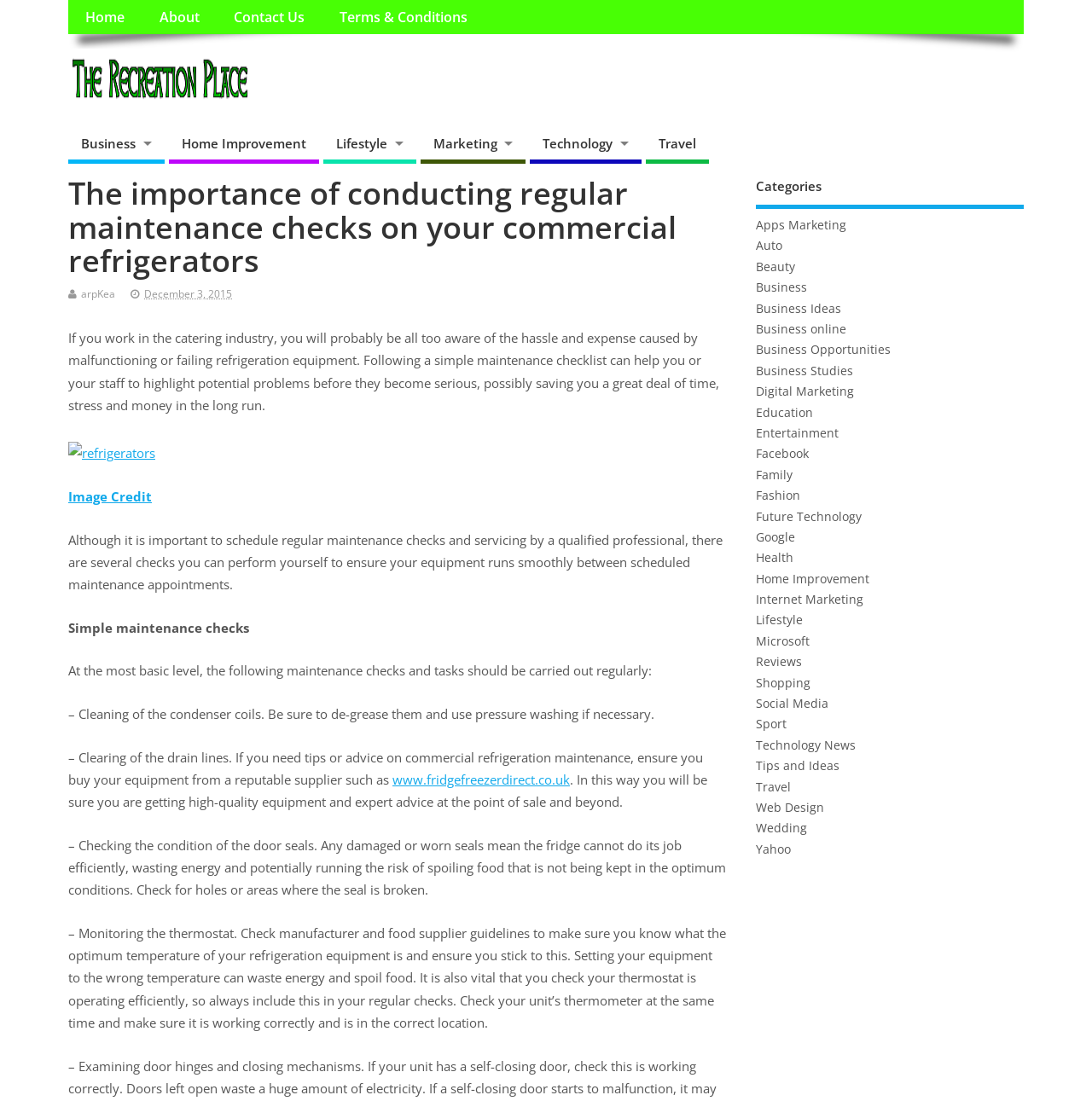Kindly provide the bounding box coordinates of the section you need to click on to fulfill the given instruction: "Read the article about maintenance checks on commercial refrigerators".

[0.062, 0.16, 0.666, 0.252]